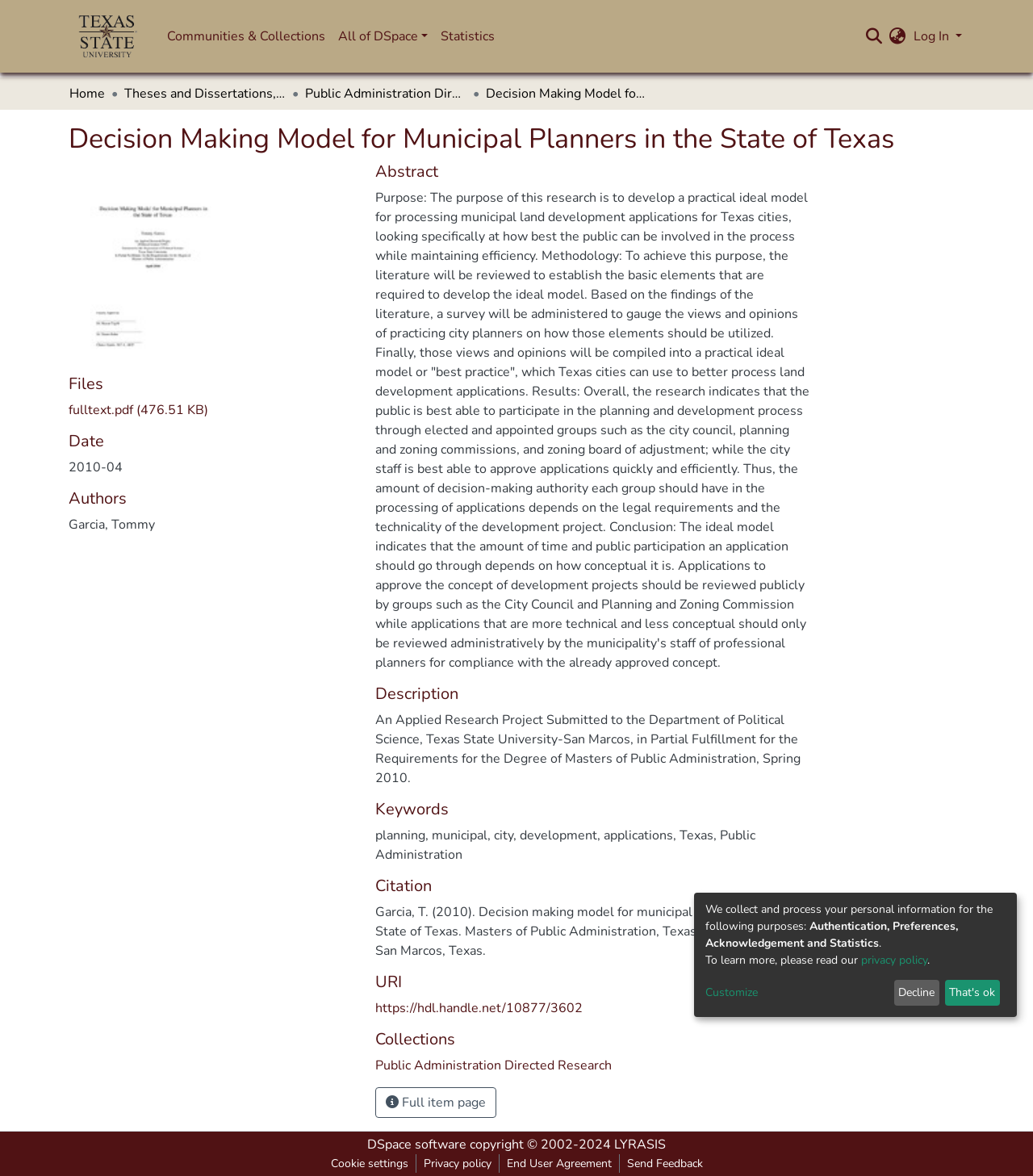From the element description: "Public Administration Directed Research", extract the bounding box coordinates of the UI element. The coordinates should be expressed as four float numbers between 0 and 1, in the order [left, top, right, bottom].

[0.295, 0.071, 0.452, 0.088]